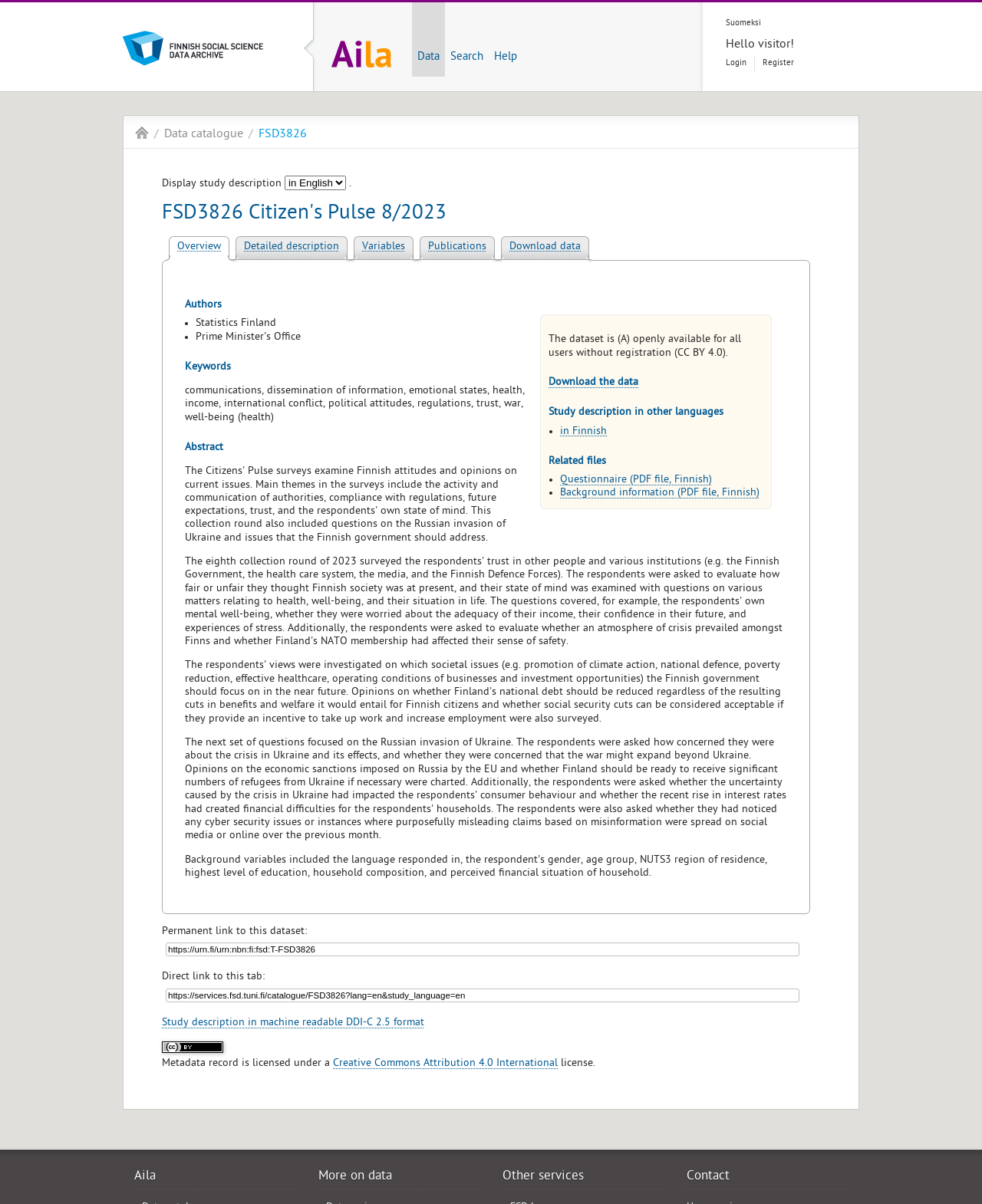Describe all the visual and textual components of the webpage comprehensively.

The webpage is about the Finnish Social Science Data Archive, specifically the Aila Data Service homepage. At the top, there is a heading that reads "Finnish Social Science Data Archive" followed by another heading that says "Aila Data Service homepage". Below these headings, there are four links: "Data", "Search", "Help", and "Suomeksi" (which means "in Finnish"). 

To the right of these links, there is a greeting that says "Hello visitor!" and two links: "Login" and "Register". 

On the left side of the page, there are three links: "/Aila", "/Data catalogue", and "/FSD3826". Below these links, there is a heading that reads "FSD3826 Citizen's Pulse 8/2023" and several links related to the study, including "Overview", "Detailed description", "Variables", "Publications", and "Download data". 

Further down, there is a section that describes the dataset, including a heading that says "The dataset is (A) openly available for all users without registration (CC BY 4.0)". Below this, there are links to download the data and a section that lists related files, including a questionnaire and background information in Finnish. 

There are also sections that list the authors, keywords, and abstract of the study. The authors are listed as "Statistics Finland", and the keywords include topics such as communications, emotional states, and well-being. The abstract is not summarized here.

At the bottom of the page, there are links to permanent and direct links to the dataset, as well as links to the study description in machine-readable format and the Creative Commons License. There are also three headings that read "Aila", "More on data", and "Other services", each with a corresponding link. Finally, there is a heading that says "Contact" with a link to contact information.